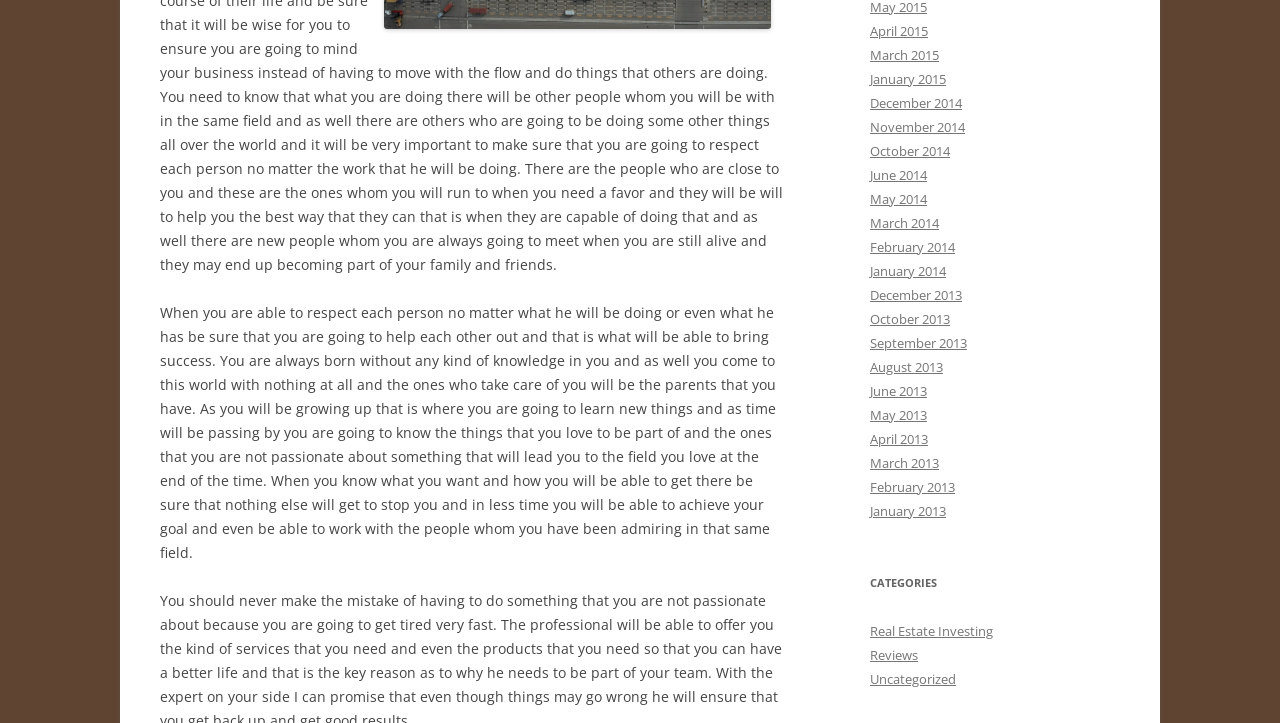Find the bounding box of the element with the following description: "Real Estate Investing". The coordinates must be four float numbers between 0 and 1, formatted as [left, top, right, bottom].

[0.68, 0.86, 0.776, 0.885]